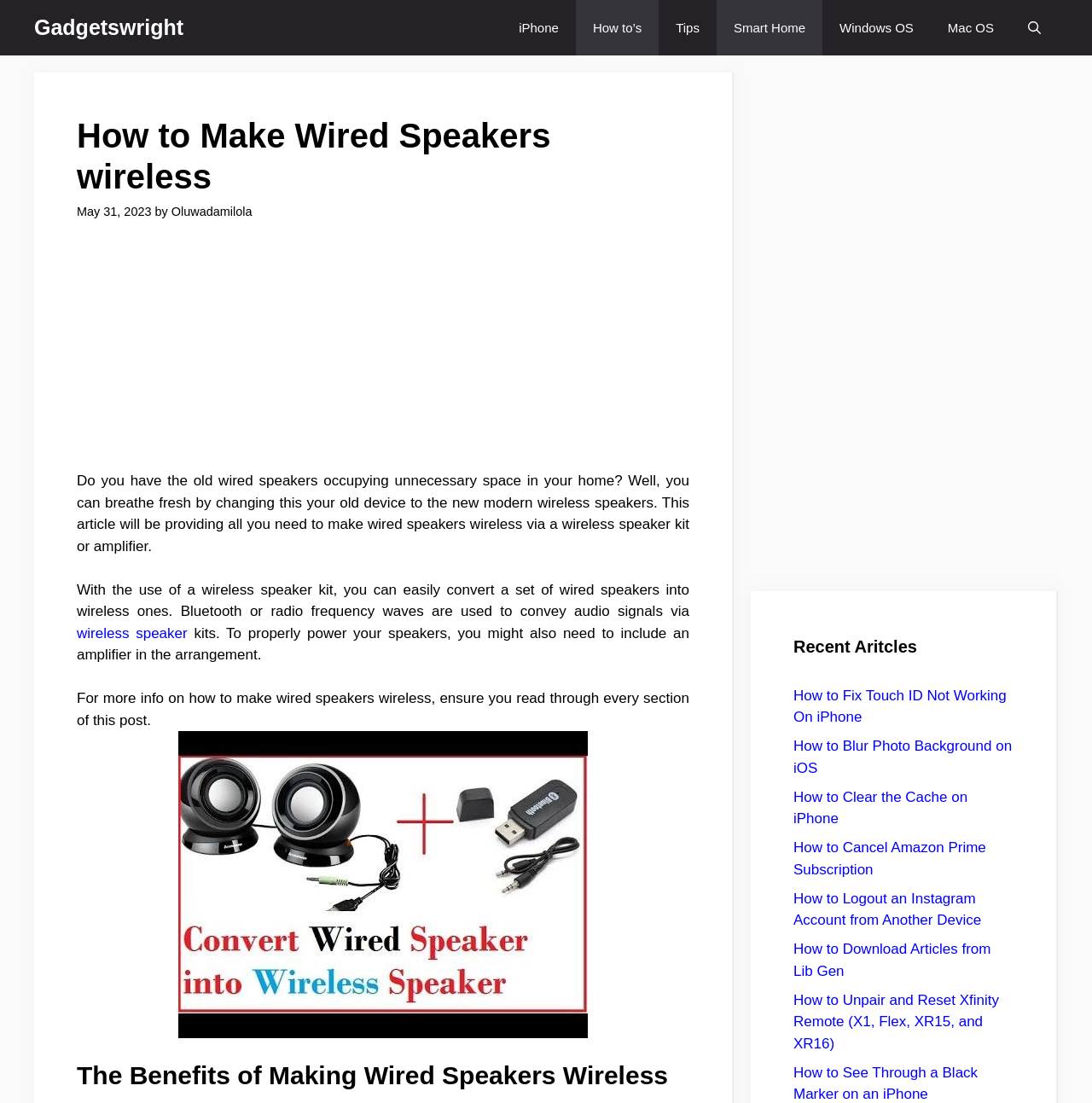Kindly provide the bounding box coordinates of the section you need to click on to fulfill the given instruction: "Search for something".

None